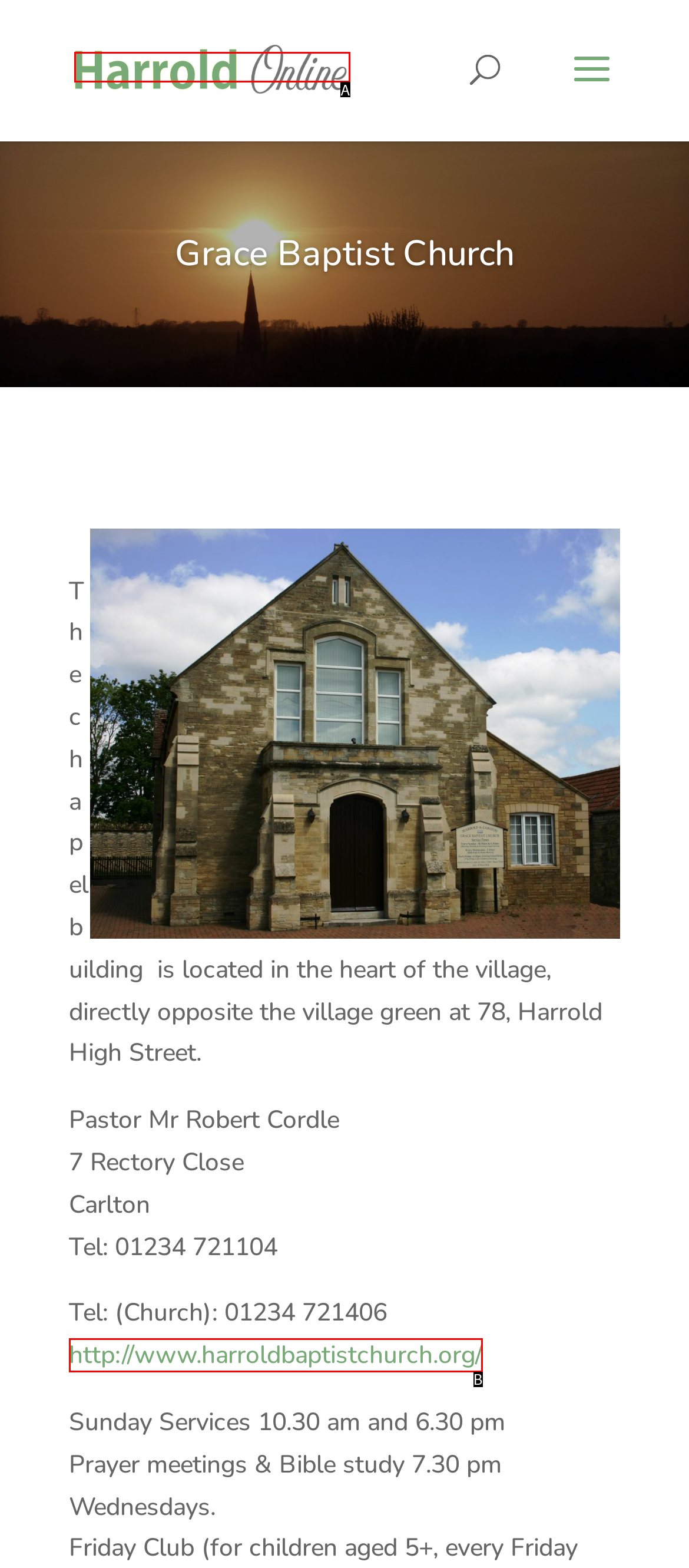Identify the option that best fits this description: http://www.harroldbaptistchurch.org/
Answer with the appropriate letter directly.

B